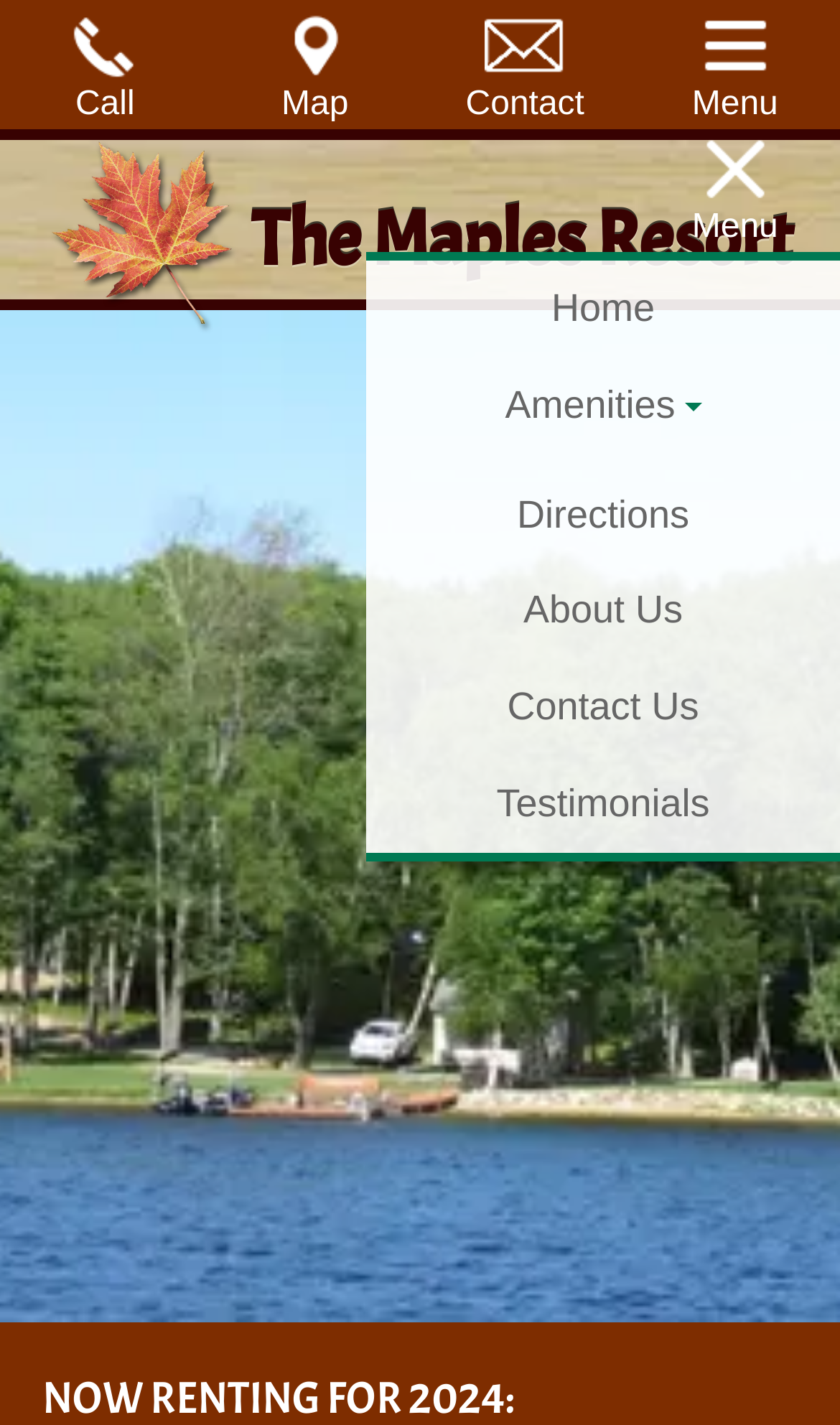What is the text of the heading? Refer to the image and provide a one-word or short phrase answer.

NOW RENTING FOR 2024: